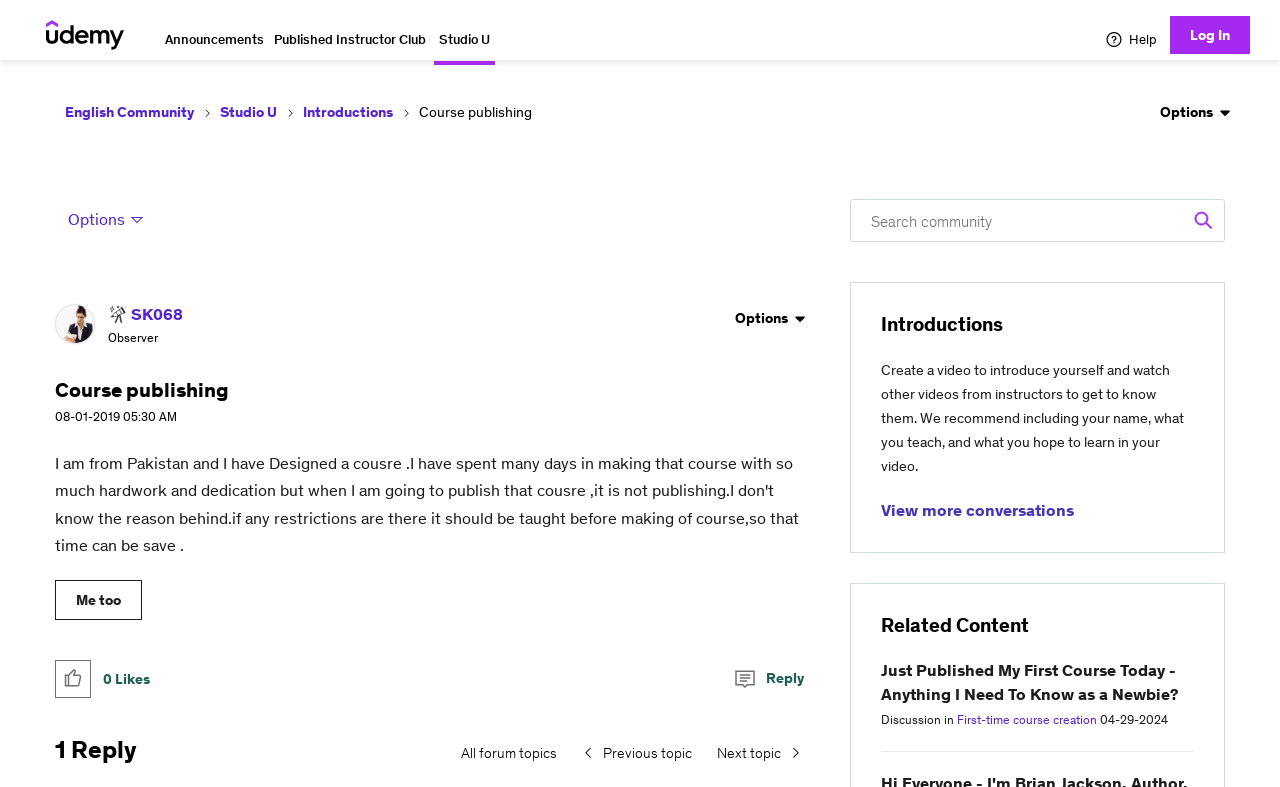Based on the element description "First-time course creation", predict the bounding box coordinates of the UI element.

[0.748, 0.905, 0.857, 0.924]